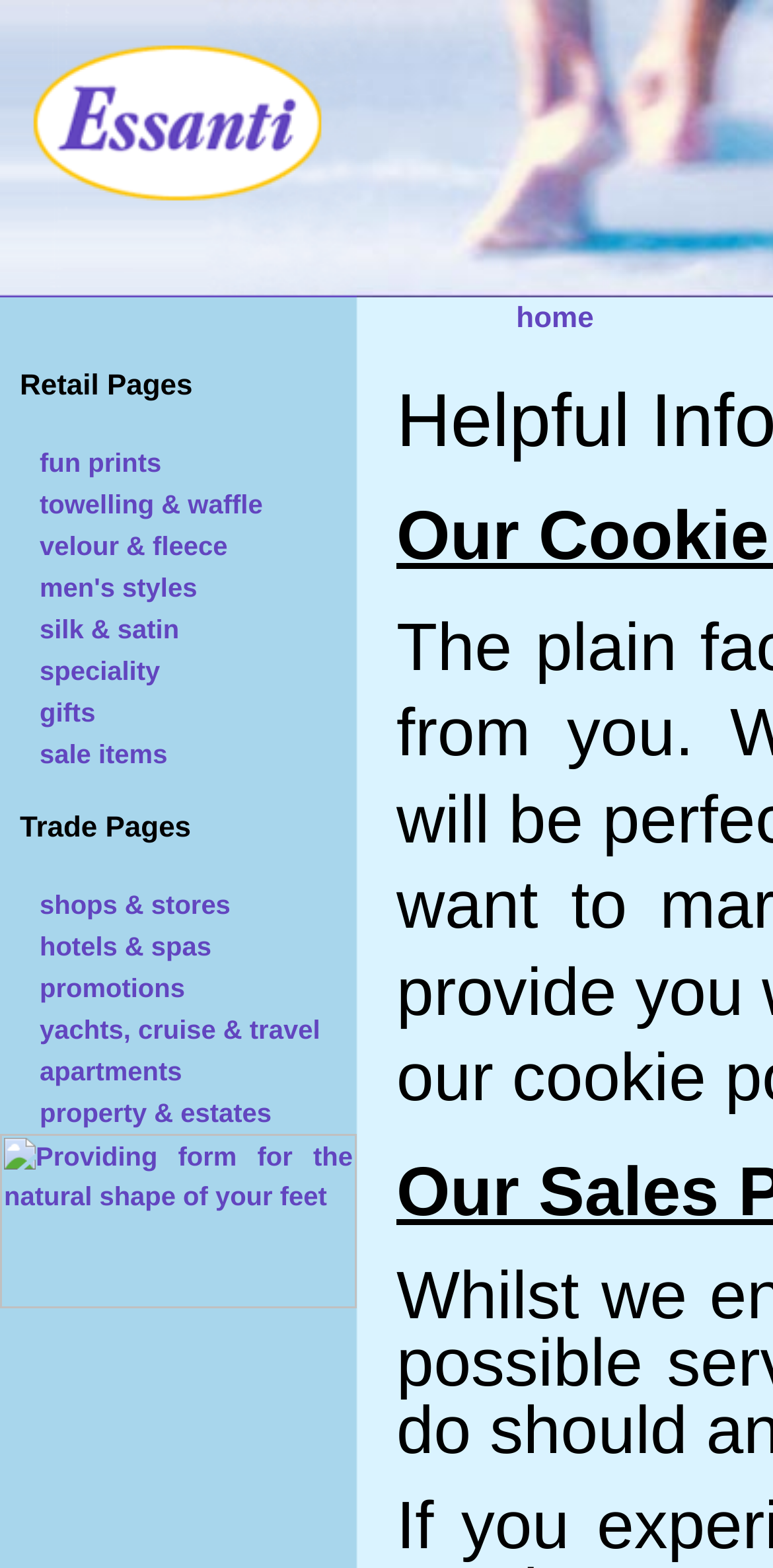Using the description: "yachts, cruise & travel", determine the UI element's bounding box coordinates. Ensure the coordinates are in the format of four float numbers between 0 and 1, i.e., [left, top, right, bottom].

[0.051, 0.647, 0.414, 0.666]